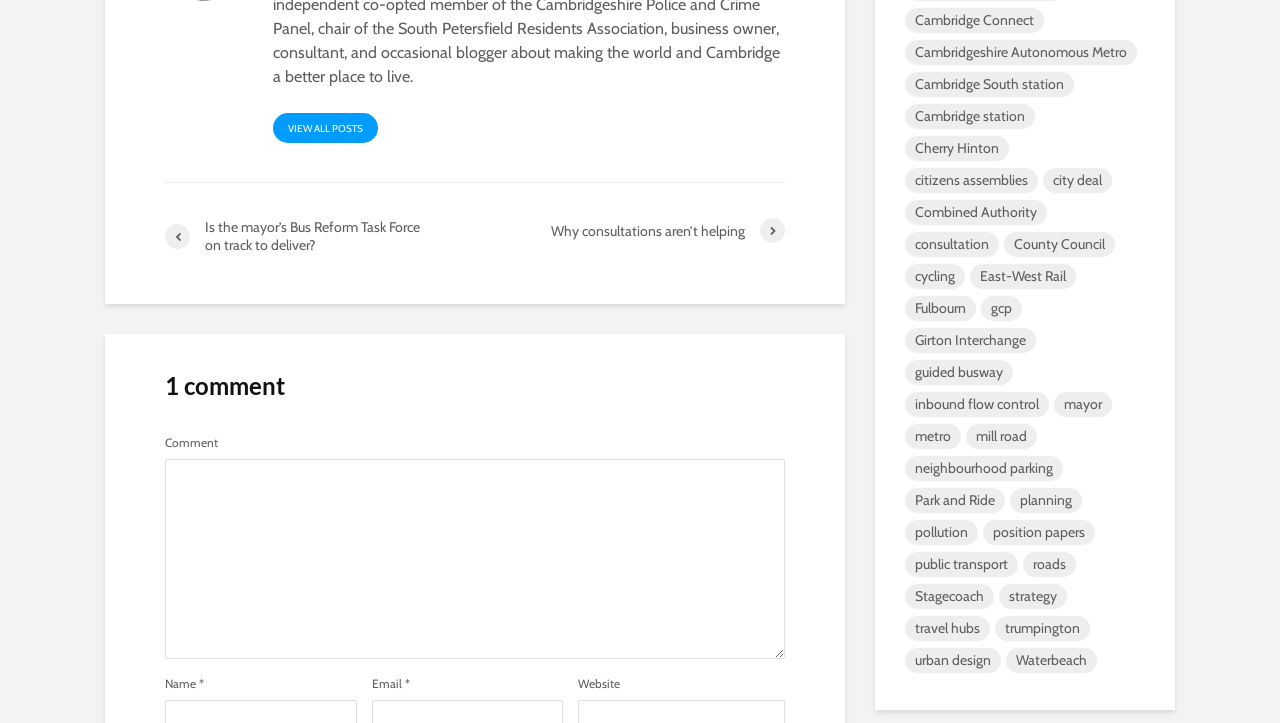Specify the bounding box coordinates of the element's region that should be clicked to achieve the following instruction: "View posts about Cambridge Connect". The bounding box coordinates consist of four float numbers between 0 and 1, in the format [left, top, right, bottom].

[0.707, 0.011, 0.816, 0.045]